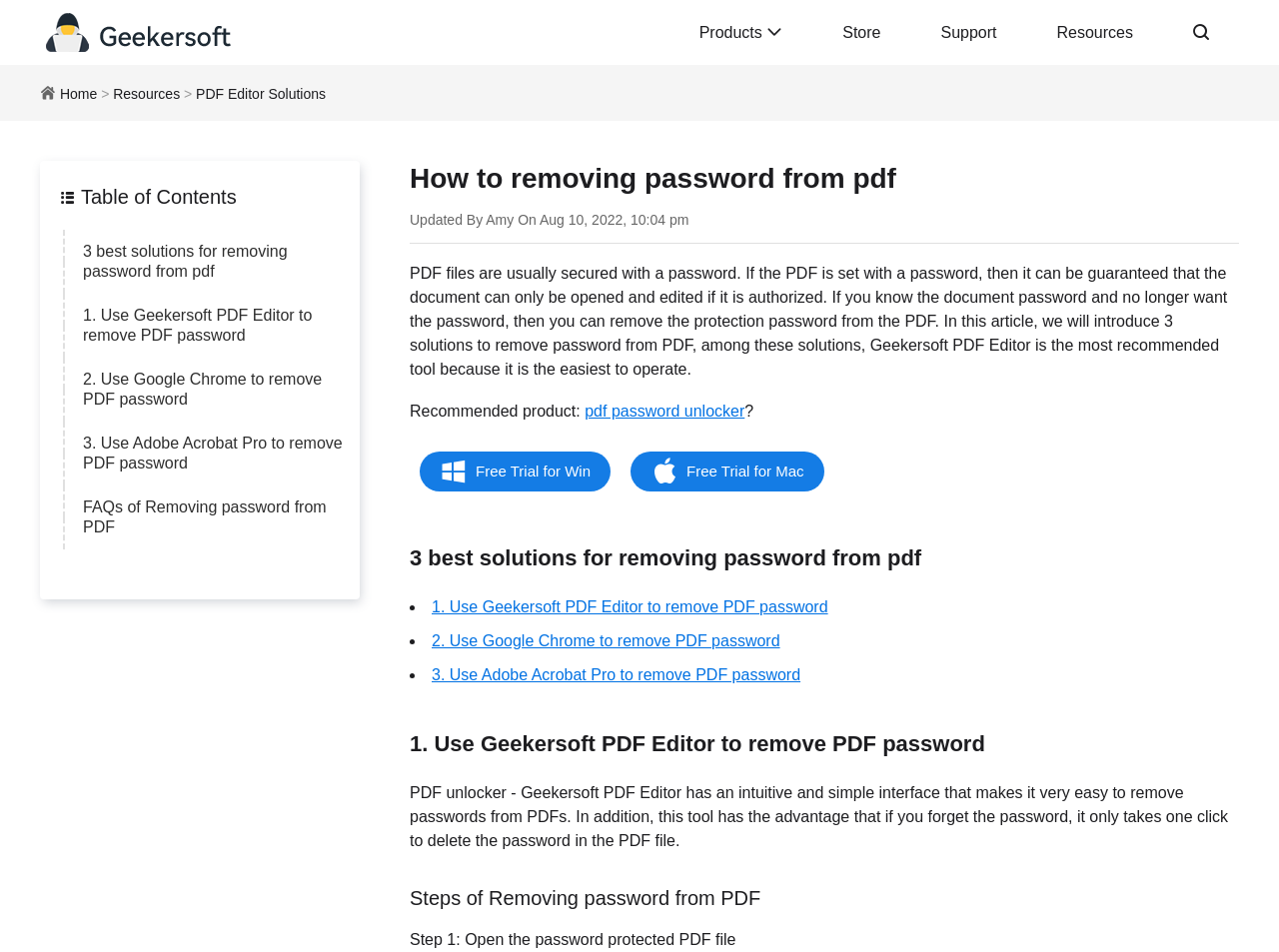Identify the bounding box for the UI element described as: "Free Trial for Mac". Ensure the coordinates are four float numbers between 0 and 1, formatted as [left, top, right, bottom].

[0.493, 0.474, 0.644, 0.516]